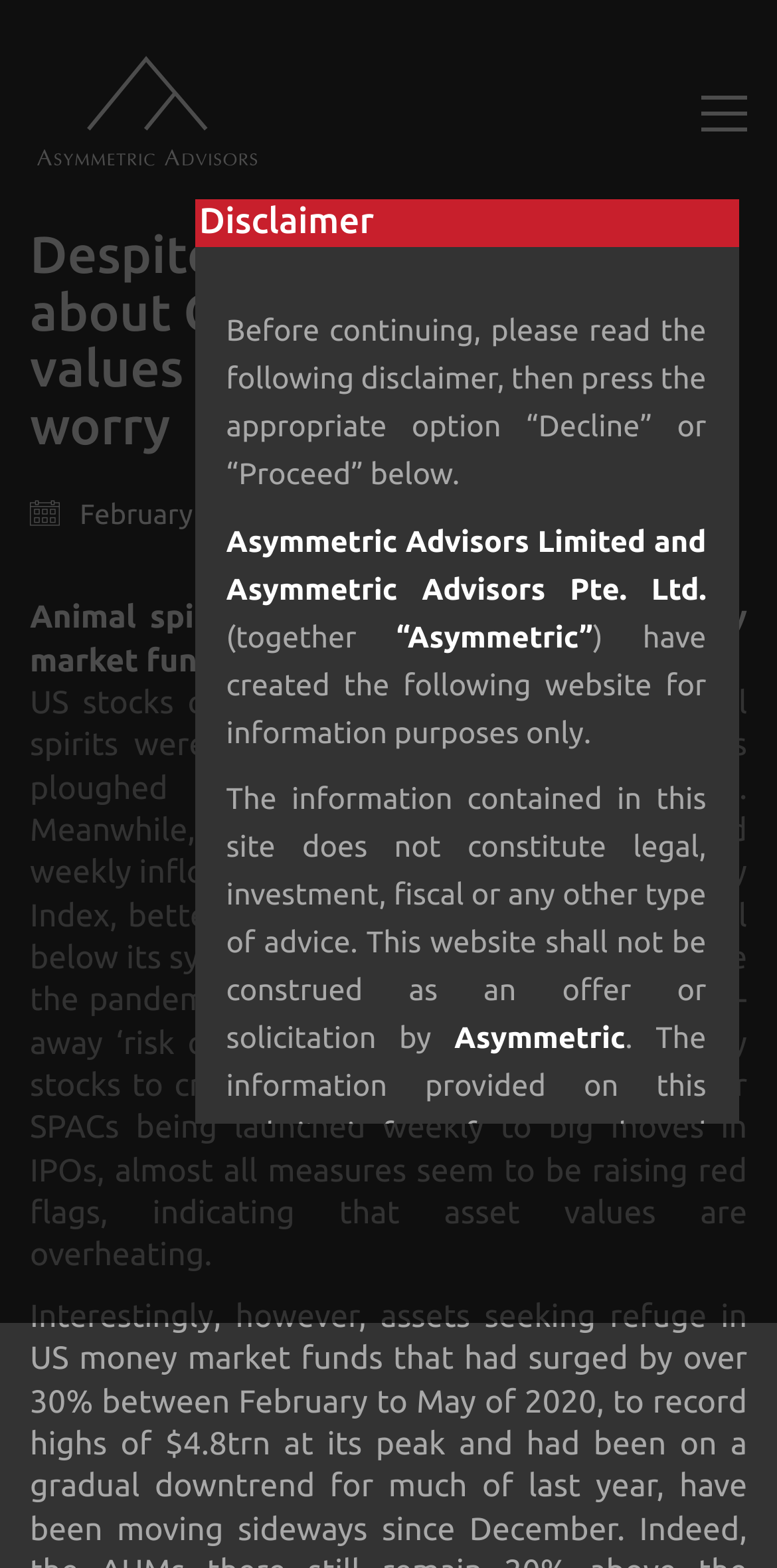Could you please study the image and provide a detailed answer to the question:
What is the purpose of the website?

I found the purpose of the website by reading the disclaimer section which states that the website is created for information purposes only and does not constitute legal, investment, fiscal or any other type of advice.